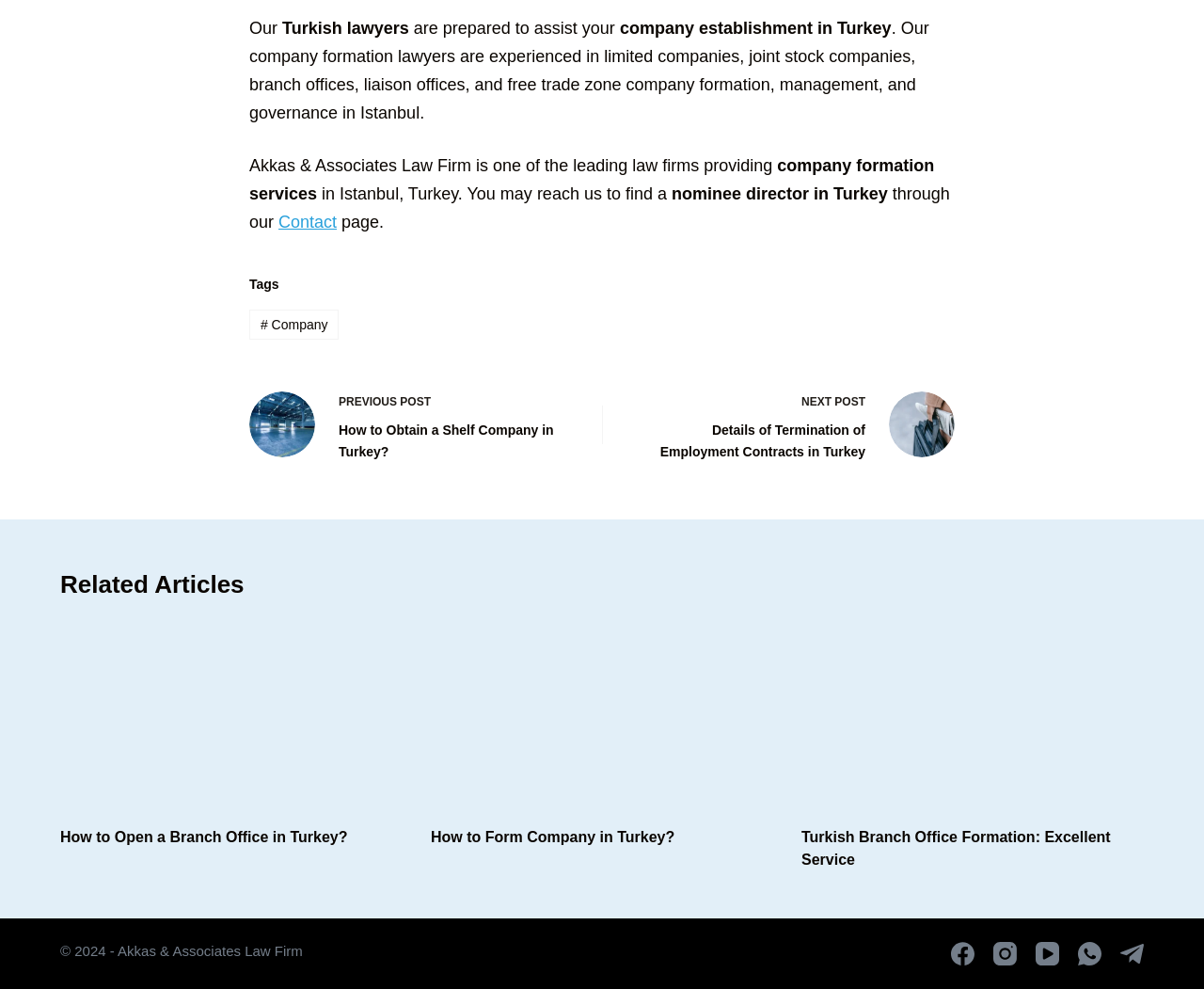Can you identify the bounding box coordinates of the clickable region needed to carry out this instruction: 'Click the 'NEXT POST' link'? The coordinates should be four float numbers within the range of 0 to 1, stated as [left, top, right, bottom].

[0.523, 0.391, 0.793, 0.468]